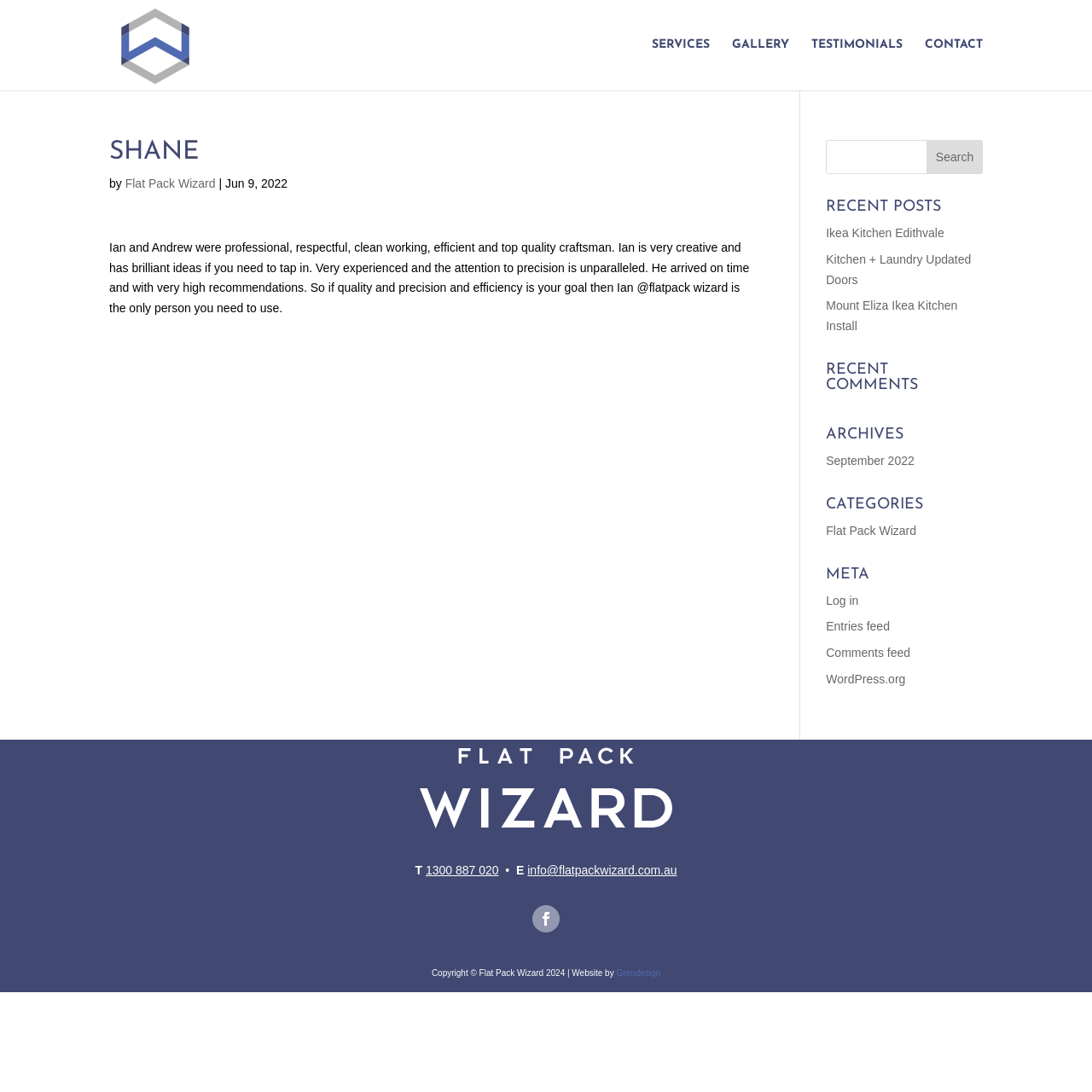Reply to the question with a single word or phrase:
What is the name of the person mentioned in the heading?

SHANE